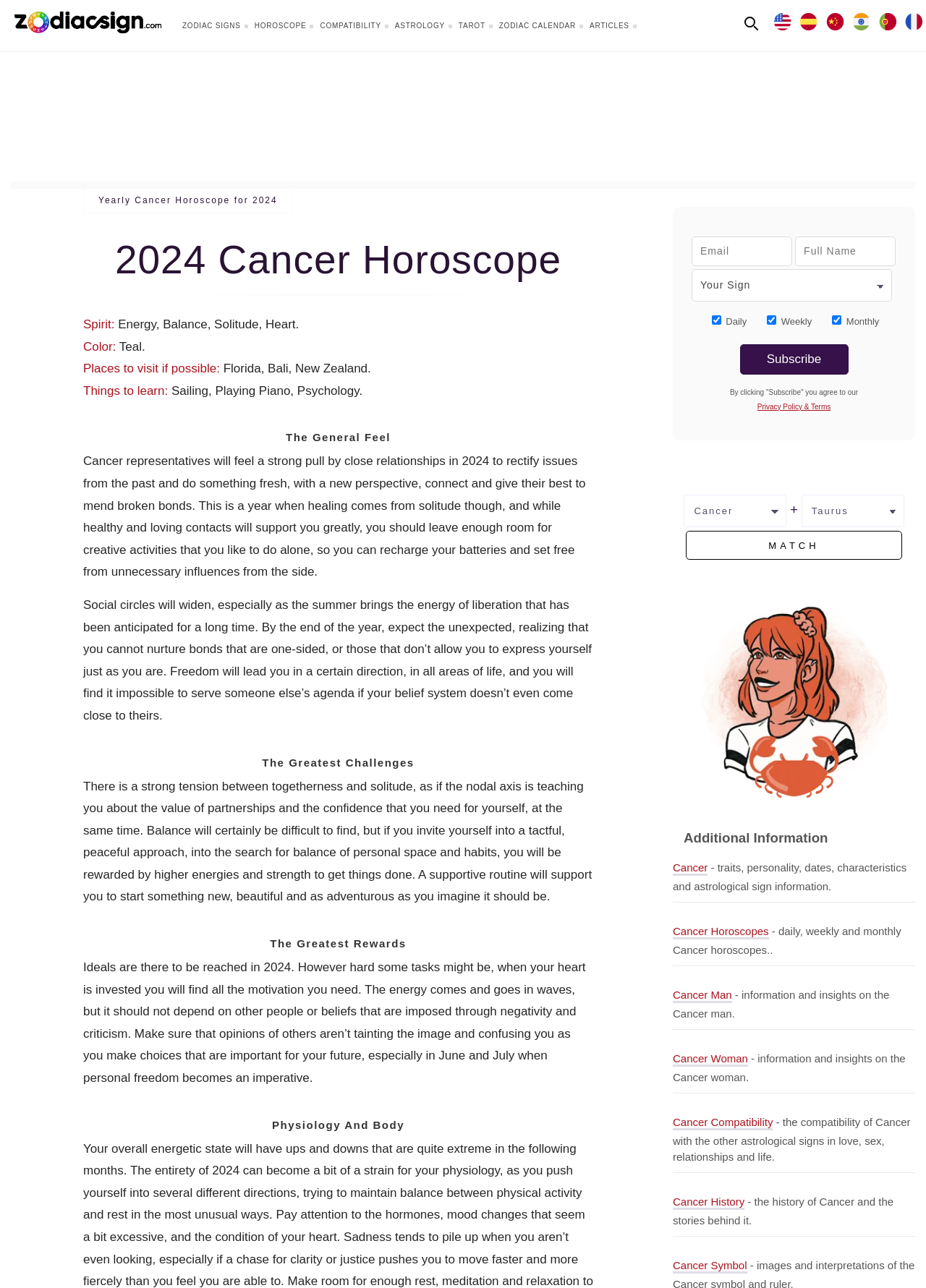Determine the bounding box coordinates of the region to click in order to accomplish the following instruction: "Click the 'MATCH' button". Provide the coordinates as four float numbers between 0 and 1, specifically [left, top, right, bottom].

[0.741, 0.412, 0.974, 0.434]